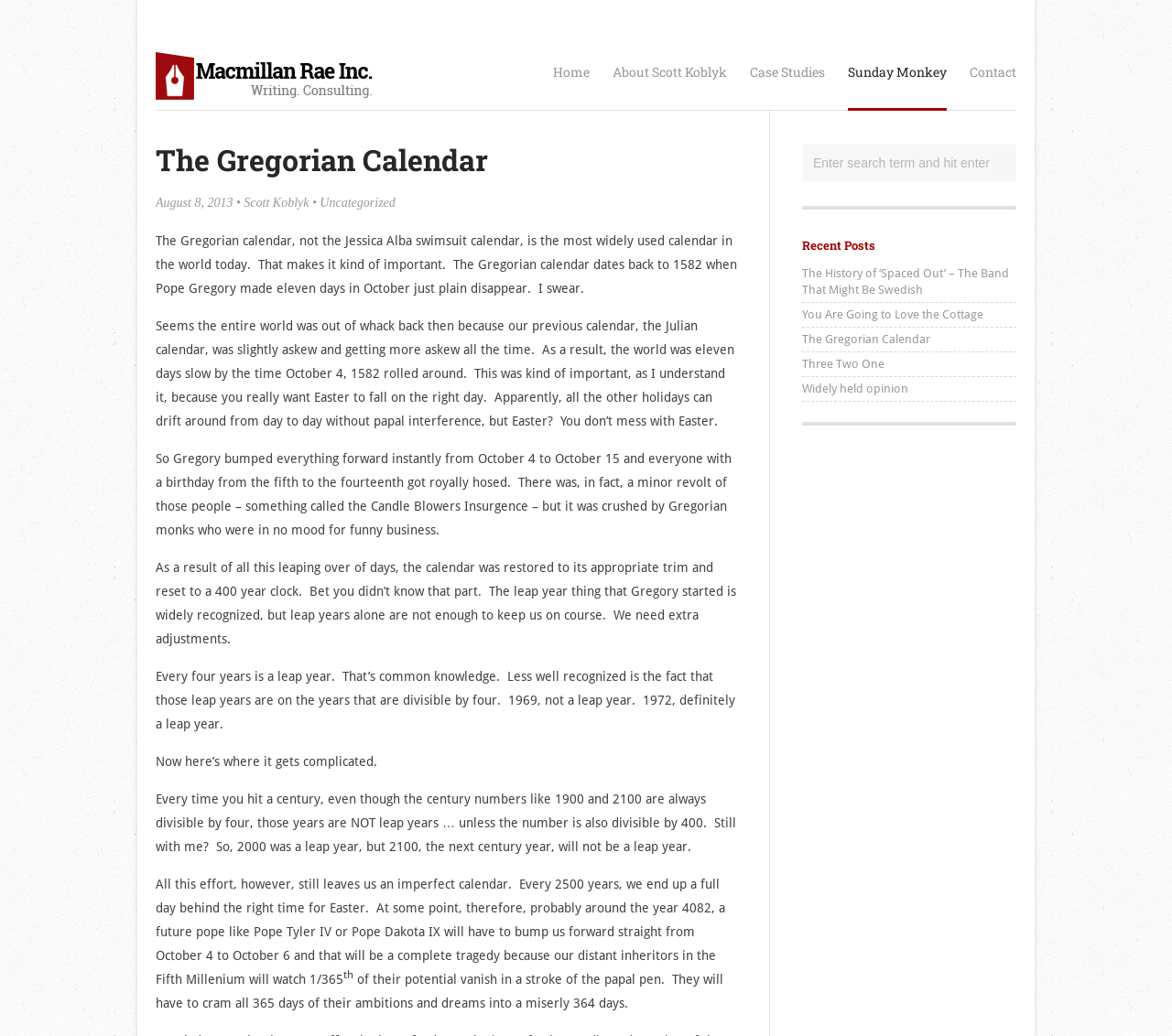Highlight the bounding box coordinates of the element that should be clicked to carry out the following instruction: "Visit the 'About Scott Koblyk' page". The coordinates must be given as four float numbers ranging from 0 to 1, i.e., [left, top, right, bottom].

[0.523, 0.054, 0.62, 0.107]